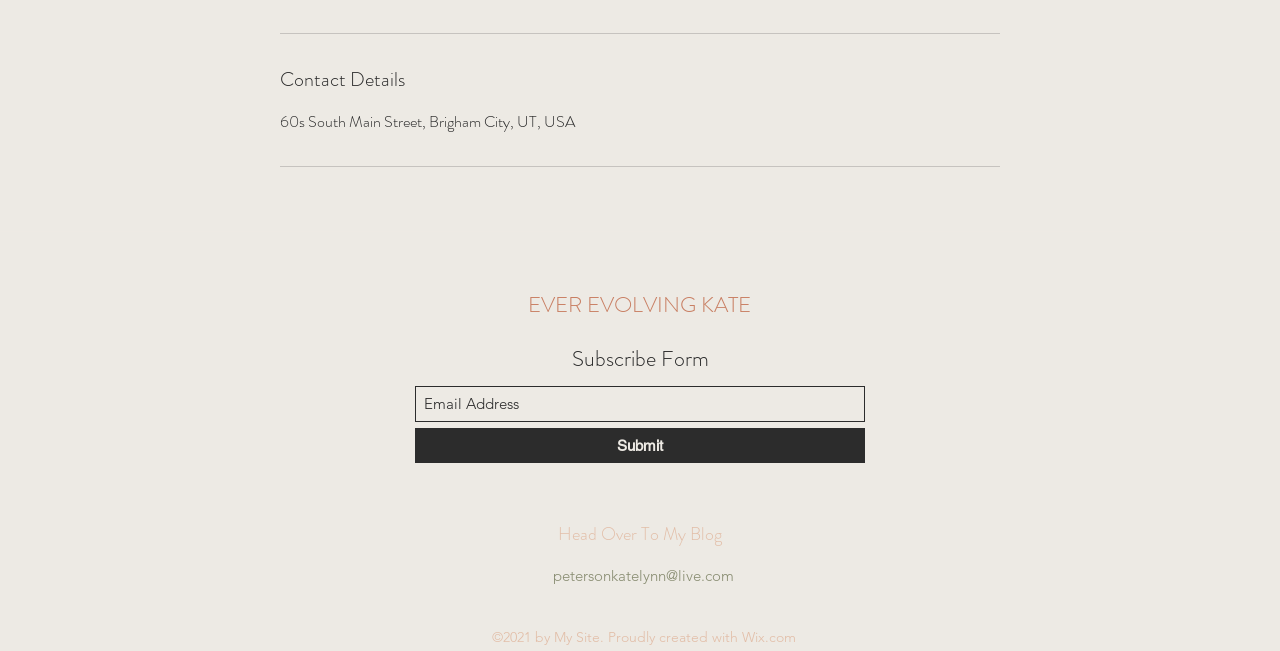Provide the bounding box coordinates of the section that needs to be clicked to accomplish the following instruction: "Send an email."

[0.432, 0.87, 0.573, 0.899]